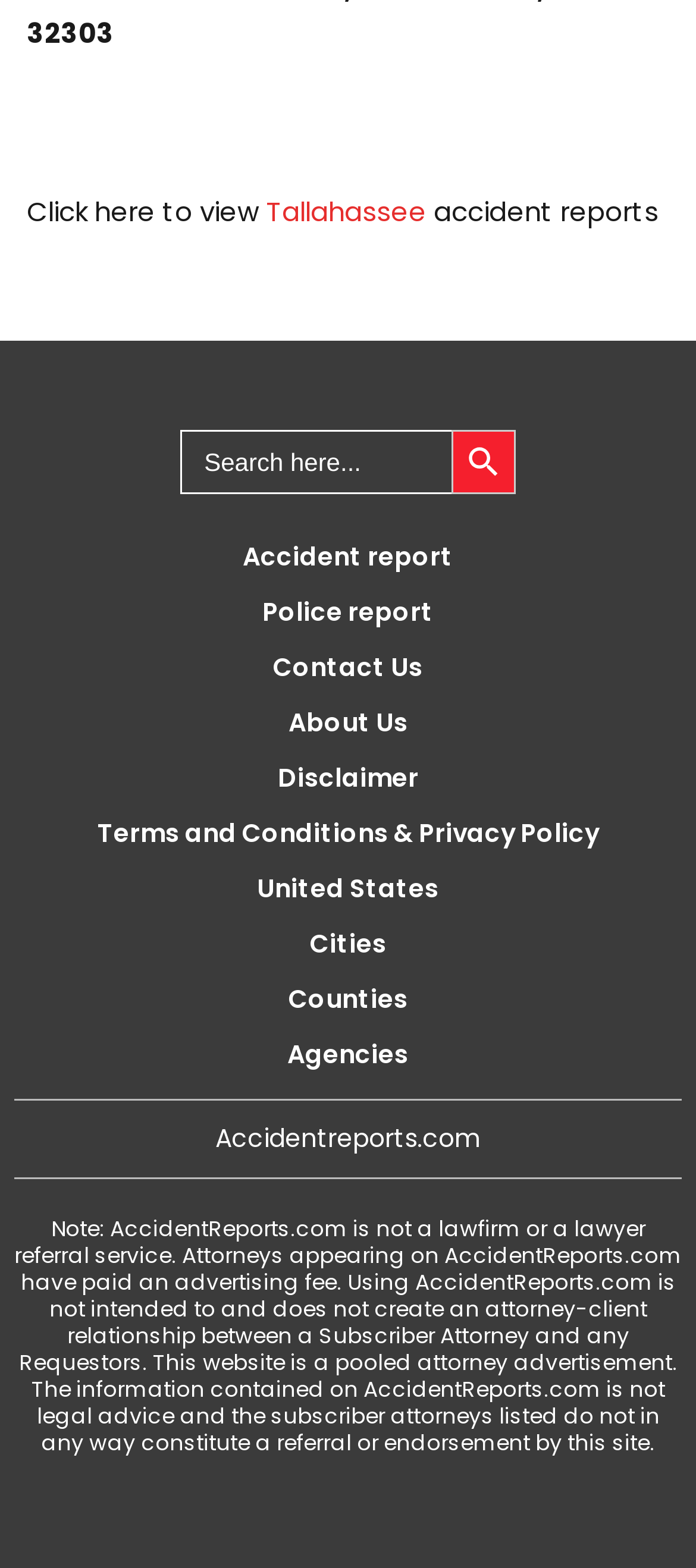Given the element description, predict the bounding box coordinates in the format (top-left x, top-left y, bottom-right x, bottom-right y). Make sure all values are between 0 and 1. Here is the element description: alt="Back to home page"

None